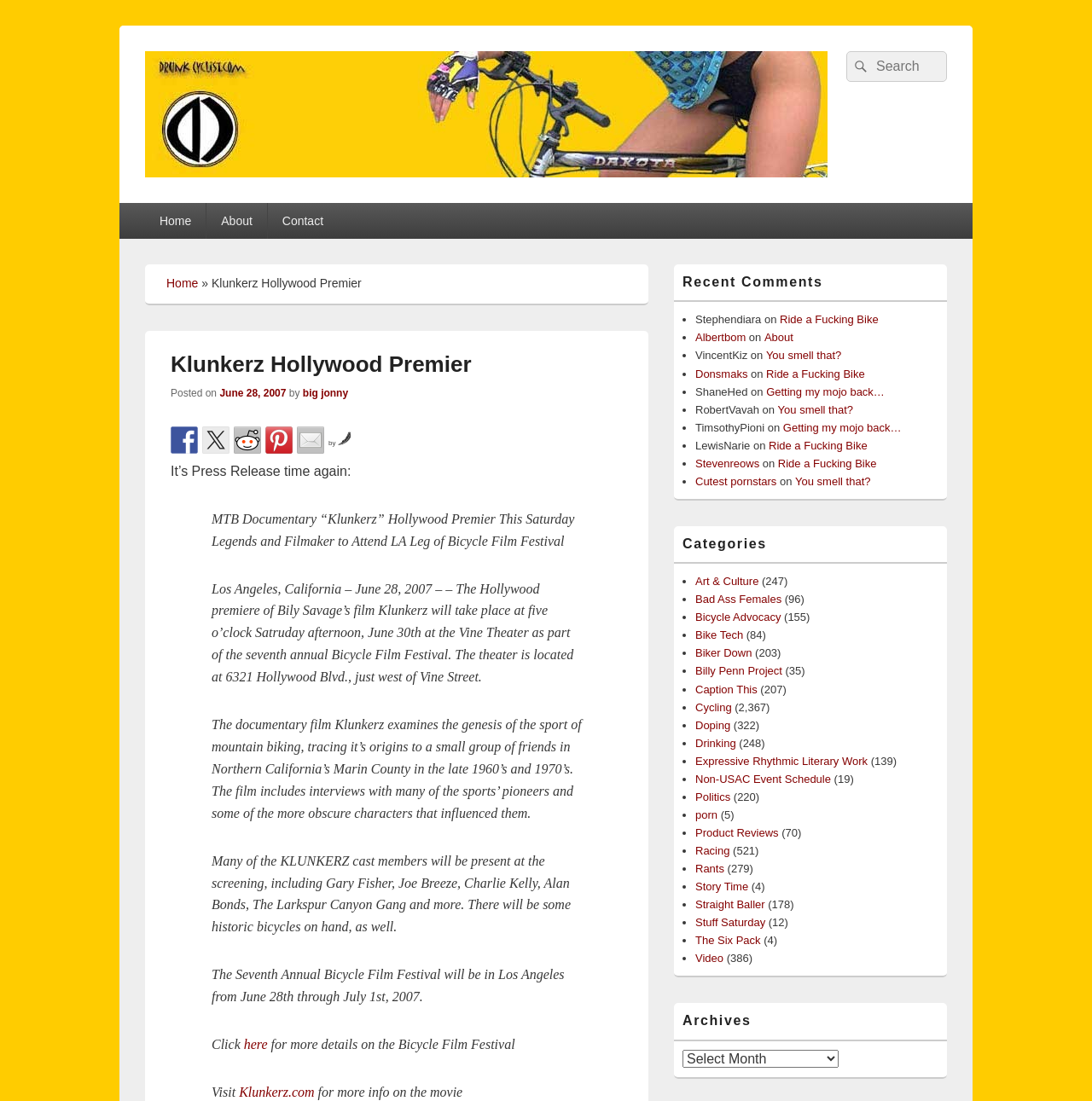Where is the Vine Theater located?
Based on the screenshot, provide your answer in one word or phrase.

6321 Hollywood Blvd.